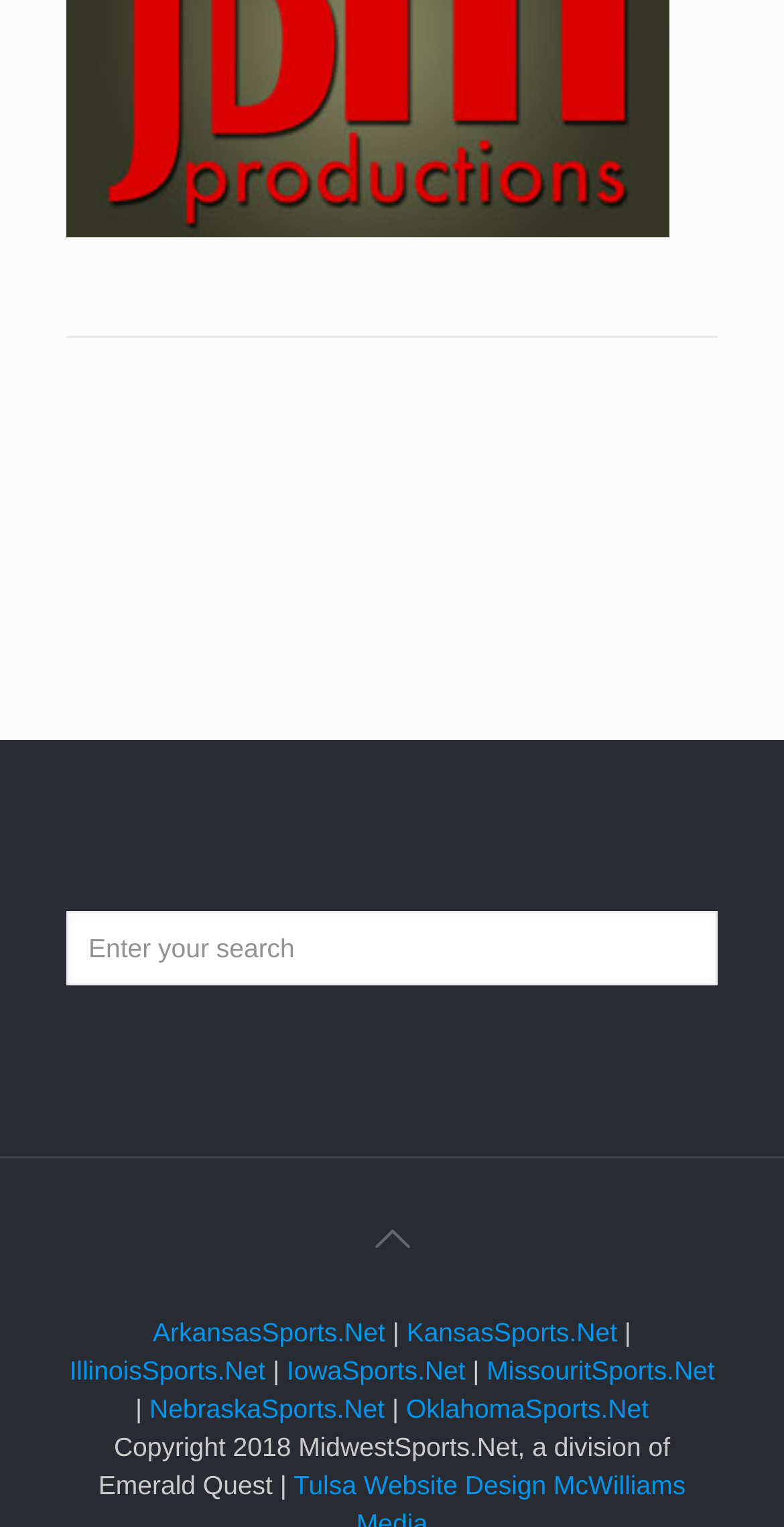Refer to the image and provide an in-depth answer to the question:
What is the text in the search box?

The search box is a textbox element with the ID 966, and its OCR text is 'Enter your search', which indicates that it is a search box where users can input their search queries.